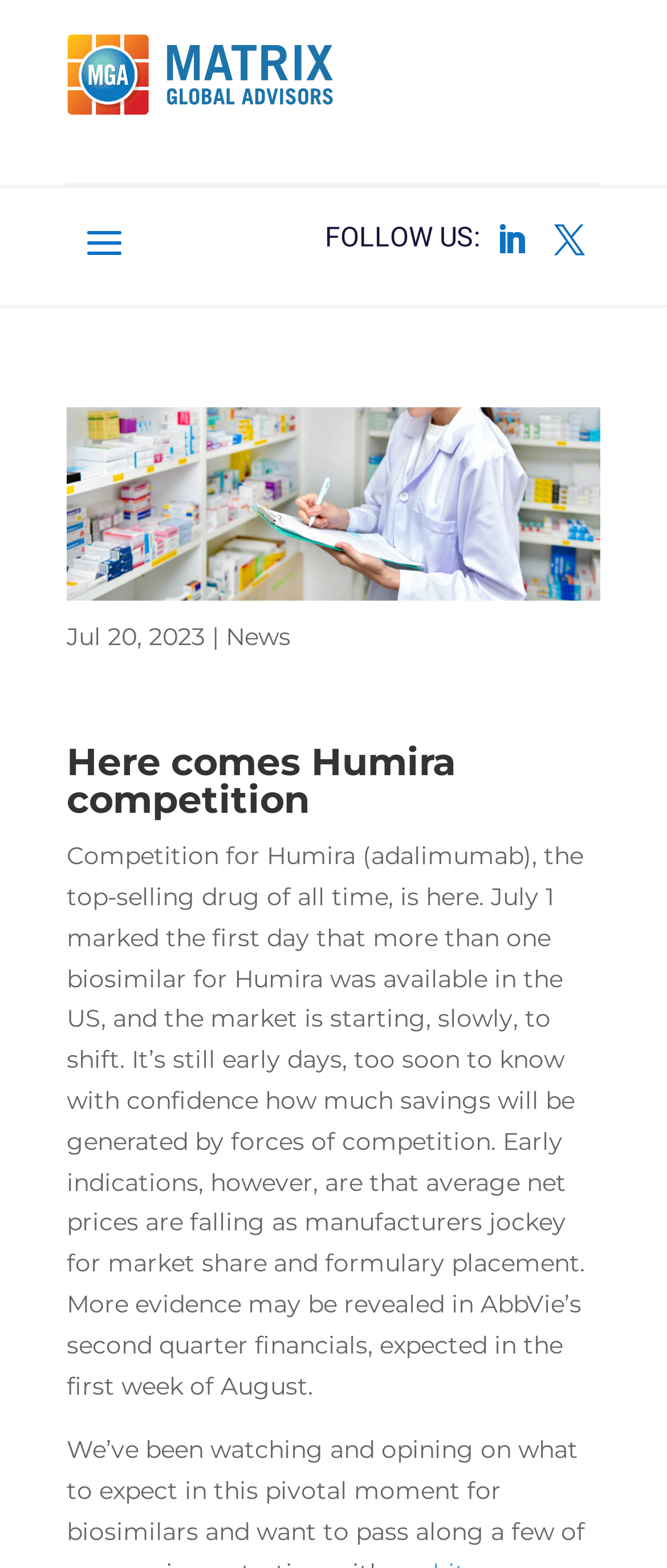Provide the bounding box coordinates for the UI element described in this sentence: "Follow". The coordinates should be four float values between 0 and 1, i.e., [left, top, right, bottom].

[0.808, 0.133, 0.9, 0.172]